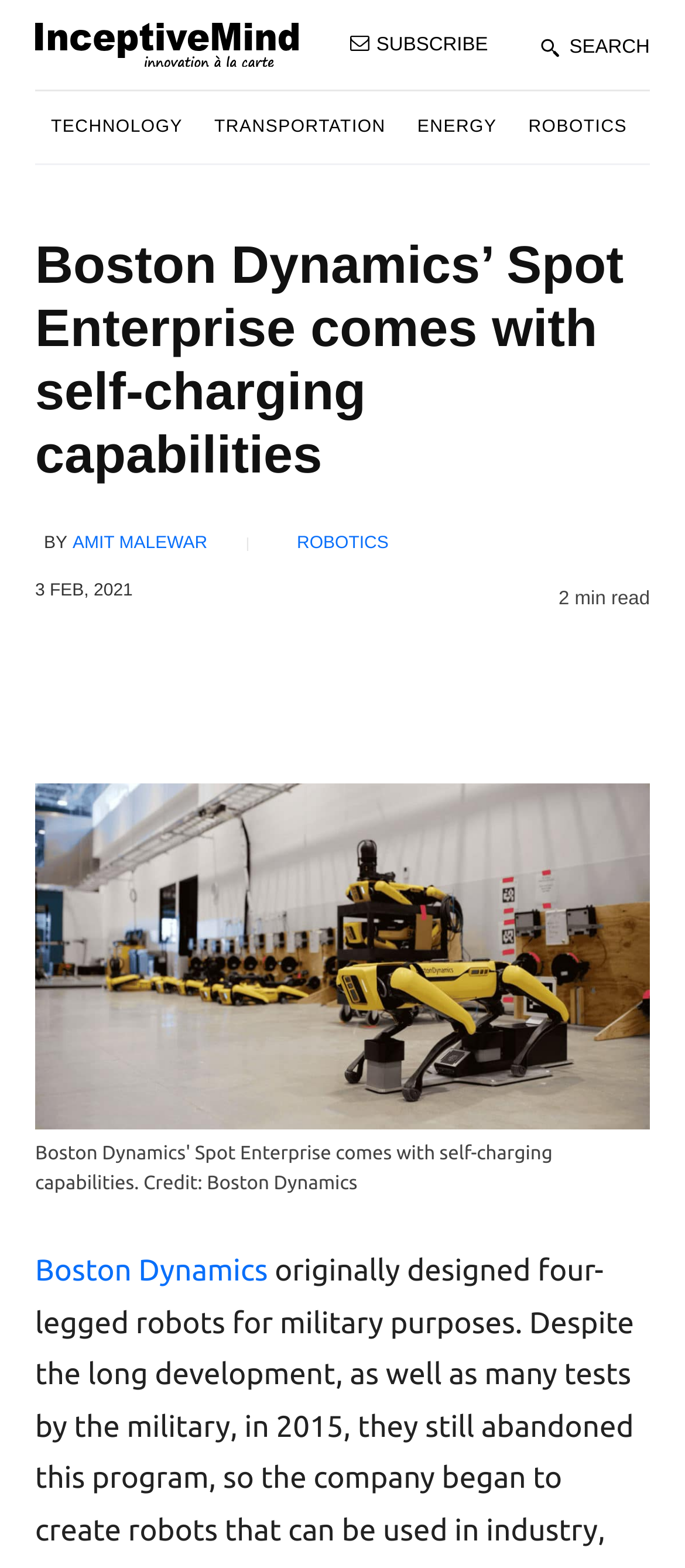Using the provided element description: "Download Setup & Crack", identify the bounding box coordinates. The coordinates should be four floats between 0 and 1 in the order [left, top, right, bottom].

None